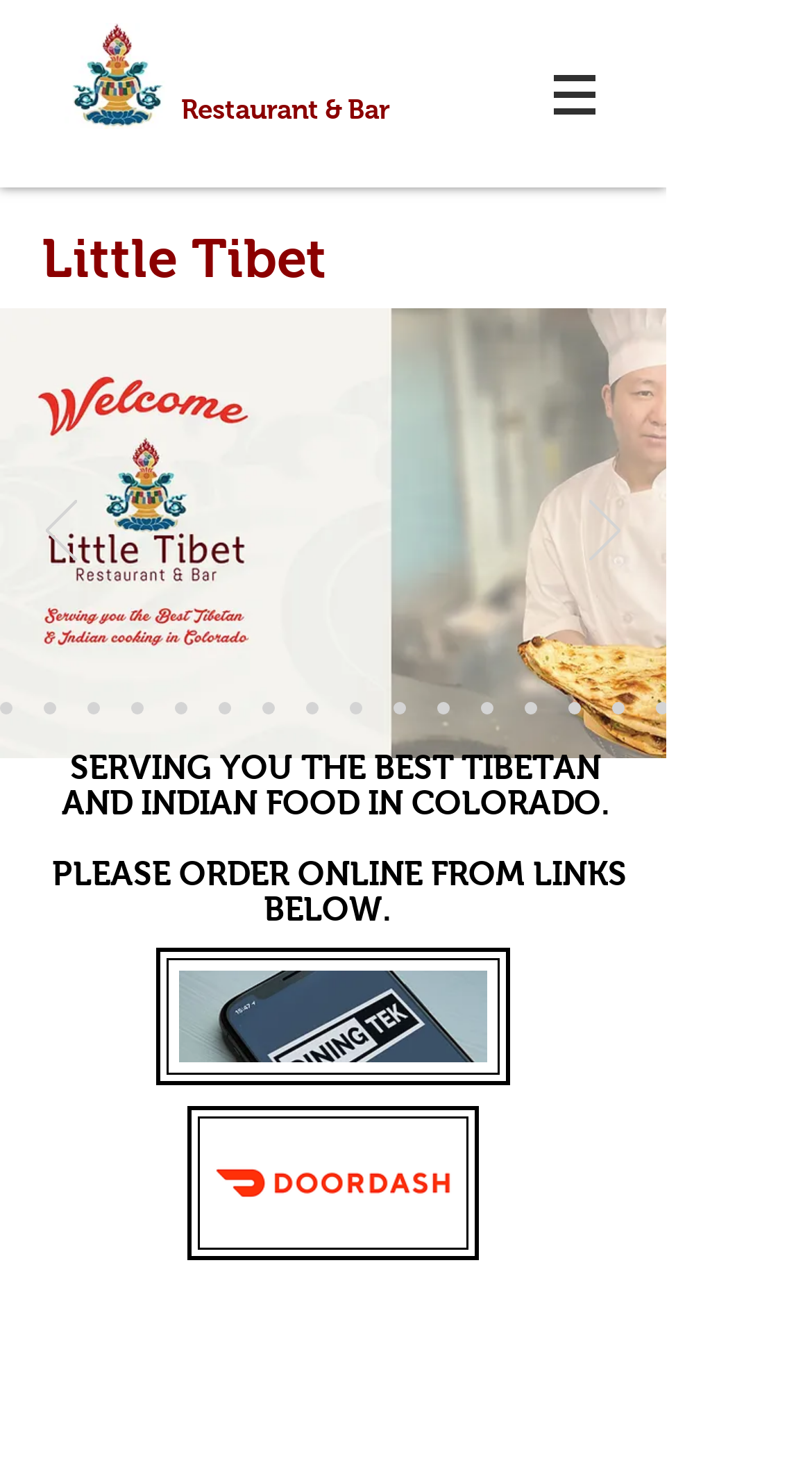Please pinpoint the bounding box coordinates for the region I should click to adhere to this instruction: "Click the 'Site' navigation button".

[0.644, 0.028, 0.772, 0.1]